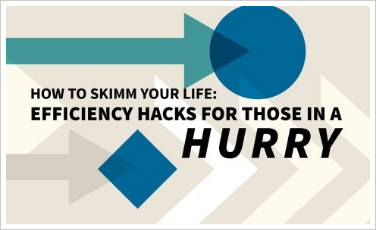Respond to the question below with a single word or phrase: What type of font is used for the text?

Modern sans-serif